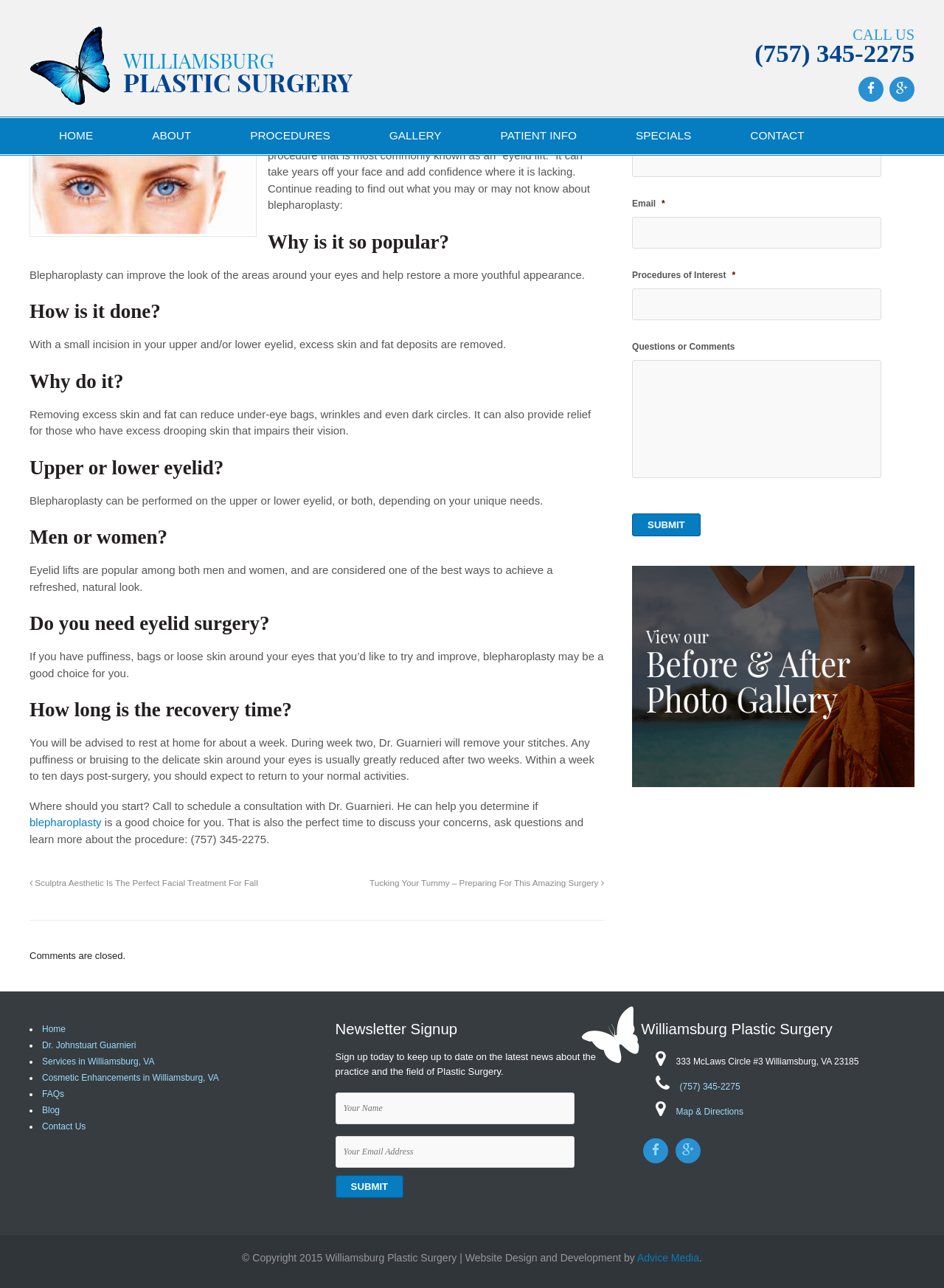Identify the bounding box coordinates for the UI element described by the following text: "Cosmetic Enhancements in Williamsburg, VA". Provide the coordinates as four float numbers between 0 and 1, in the format [left, top, right, bottom].

[0.045, 0.833, 0.232, 0.841]